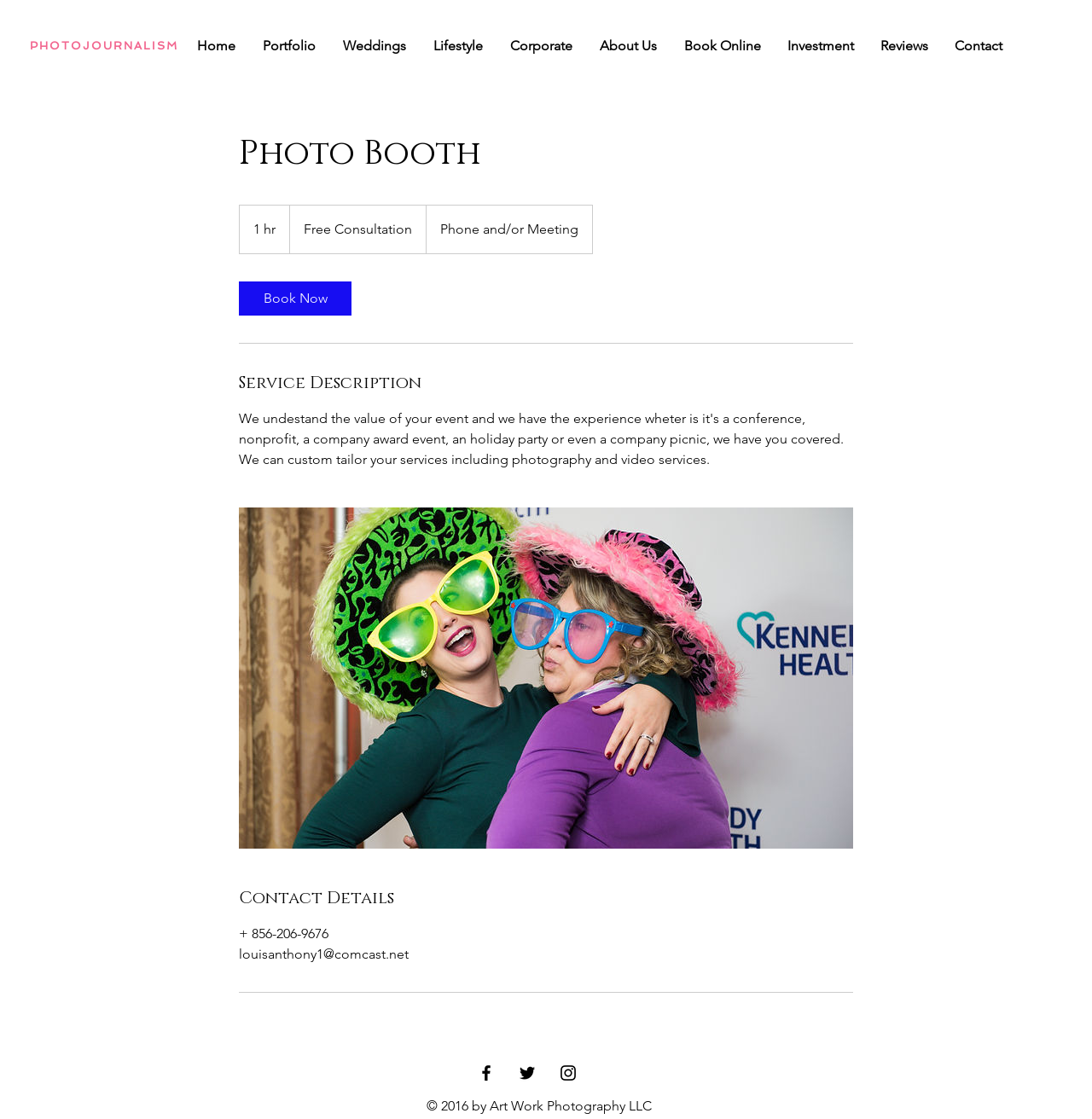Answer the question using only a single word or phrase: 
How long is the free consultation?

1 hour